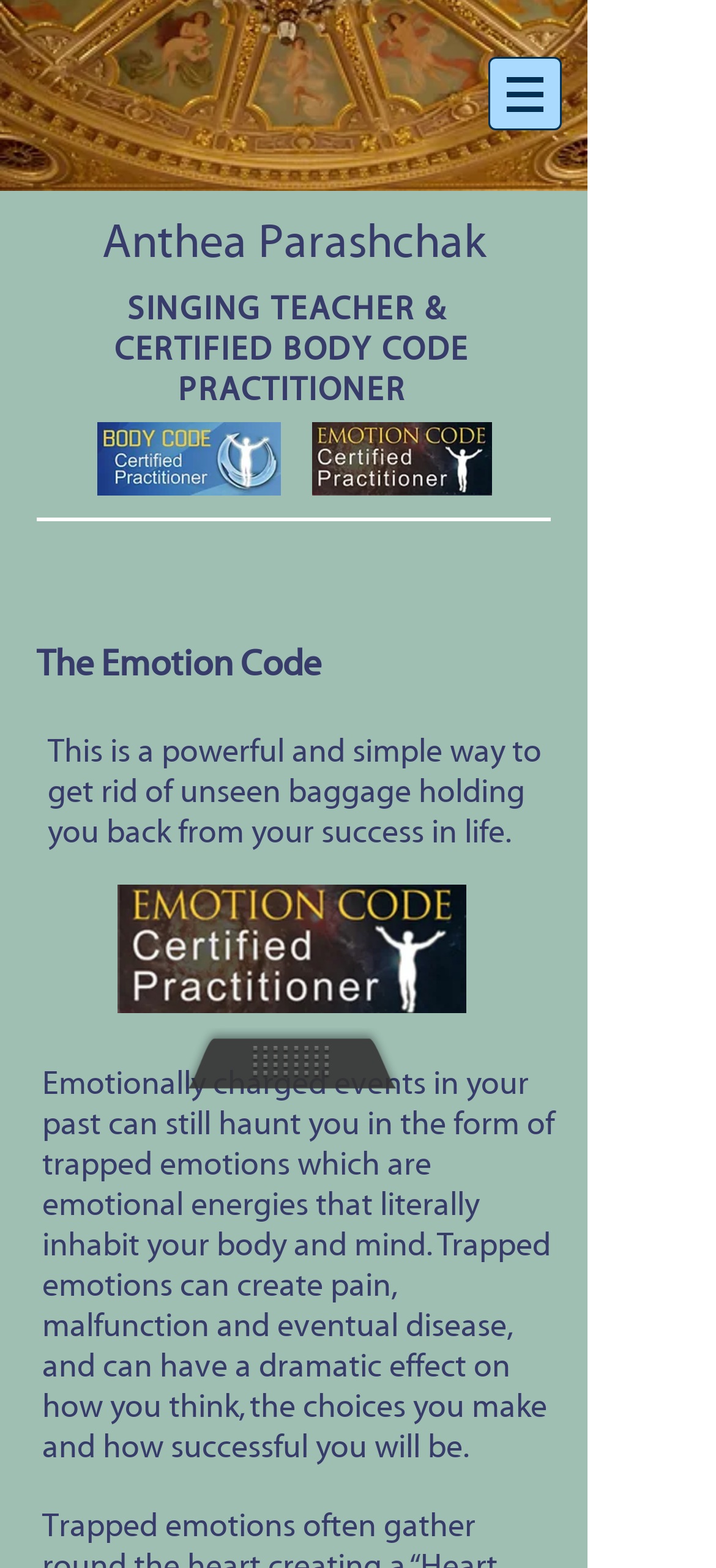What is the purpose of The Emotion Code?
Please ensure your answer is as detailed and informative as possible.

I read the static text 'This is a powerful and simple way to get rid of unseen baggage holding you back from your success in life.' which describes the purpose of The Emotion Code.